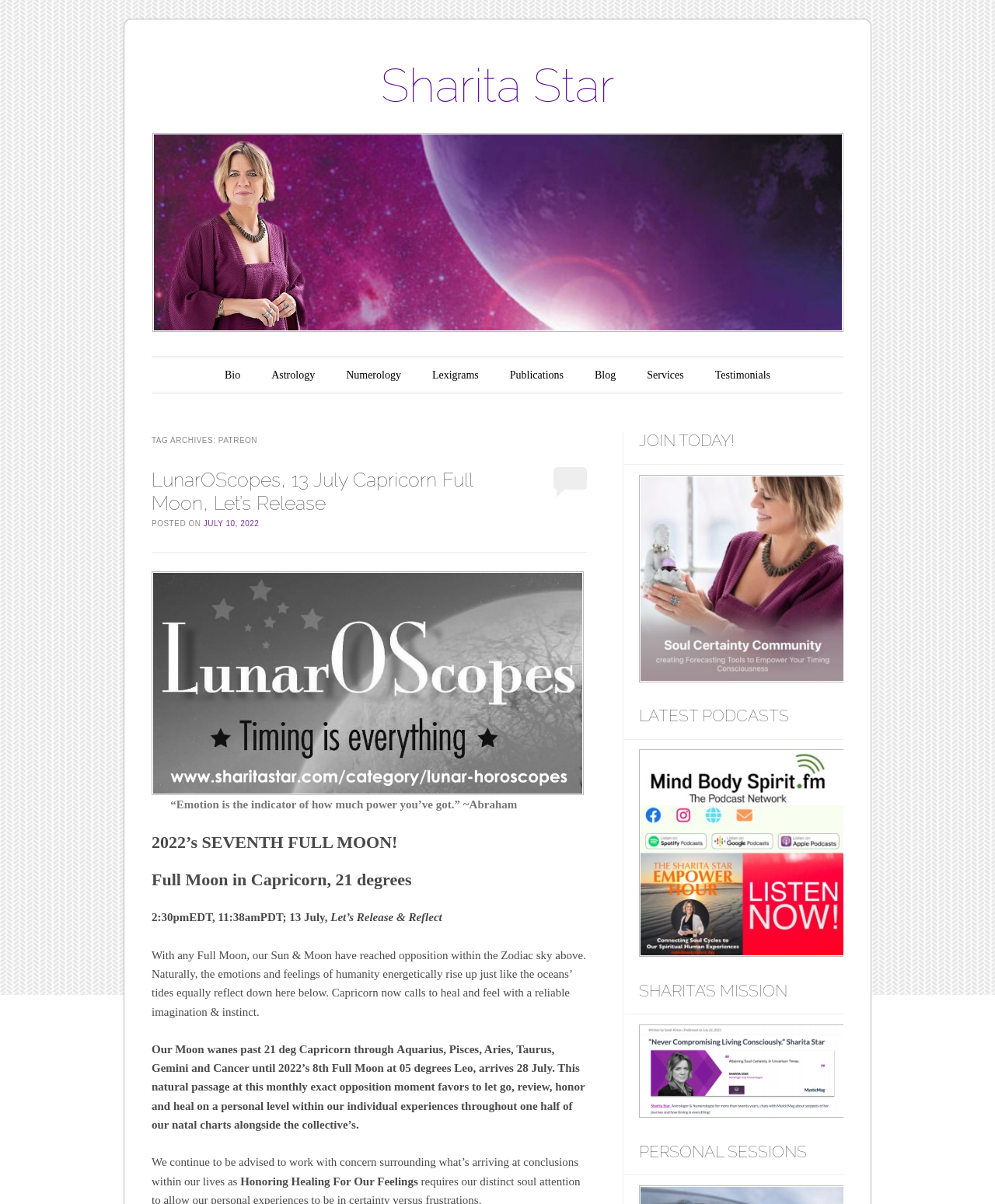What is the format of the 'LATEST PODCASTS' section?
Look at the screenshot and respond with a single word or phrase.

Image links